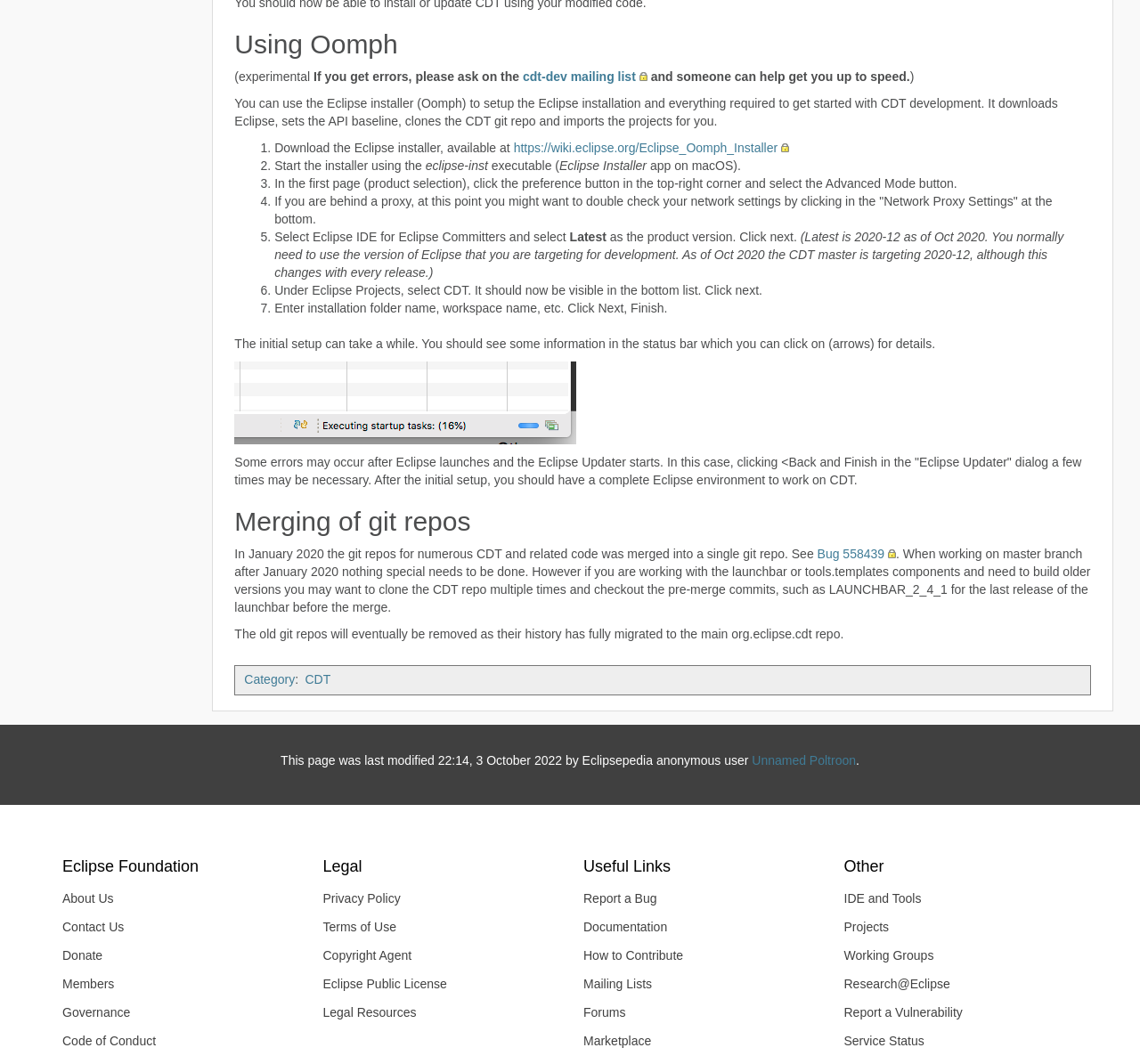Locate the bounding box coordinates of the element that needs to be clicked to carry out the instruction: "Click the 'Eclipse Oomph Installer' link". The coordinates should be given as four float numbers ranging from 0 to 1, i.e., [left, top, right, bottom].

[0.45, 0.133, 0.692, 0.146]